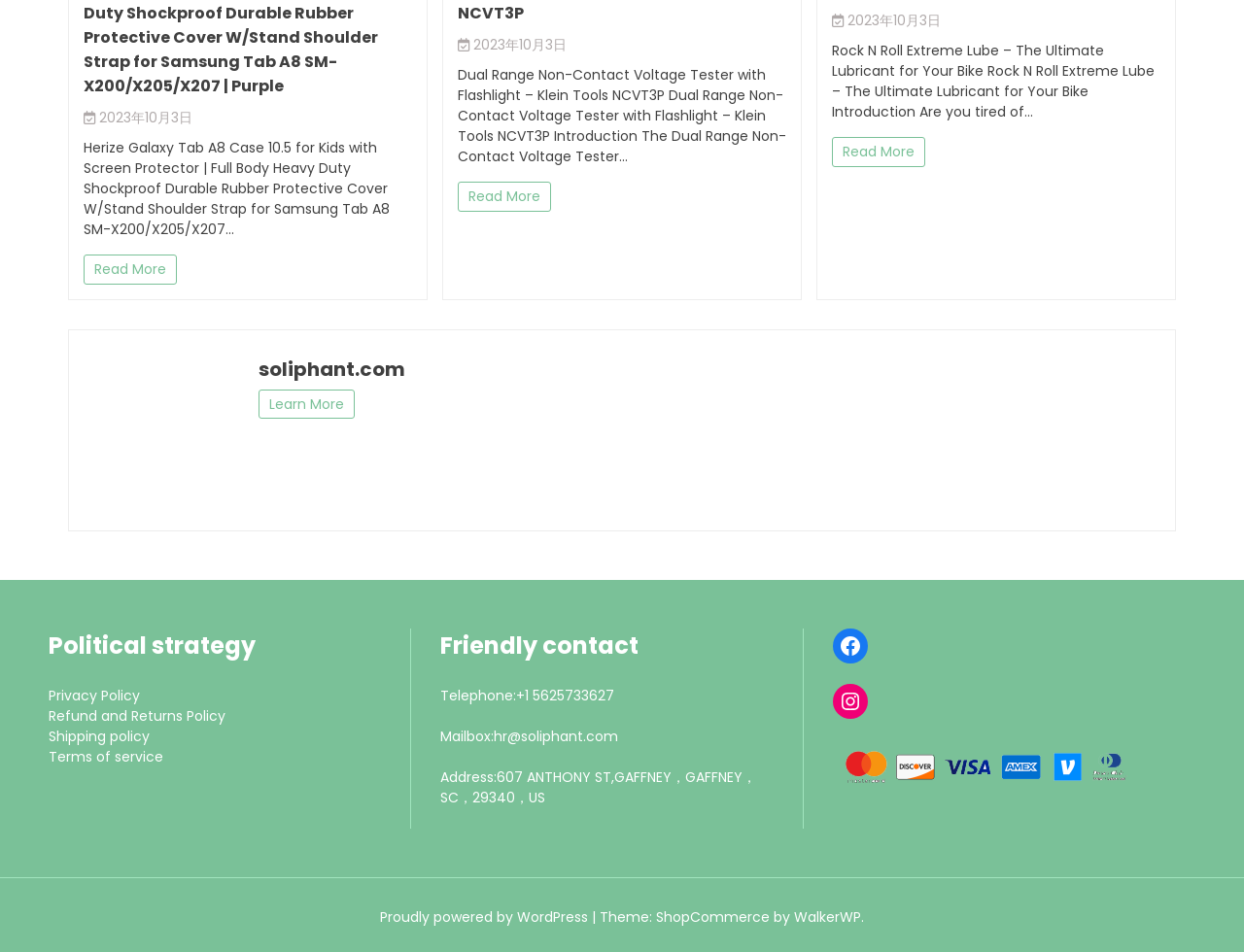Provide the bounding box coordinates of the HTML element described as: "RADIO SHOW 24 SEP 2012". The bounding box coordinates should be four float numbers between 0 and 1, i.e., [left, top, right, bottom].

None